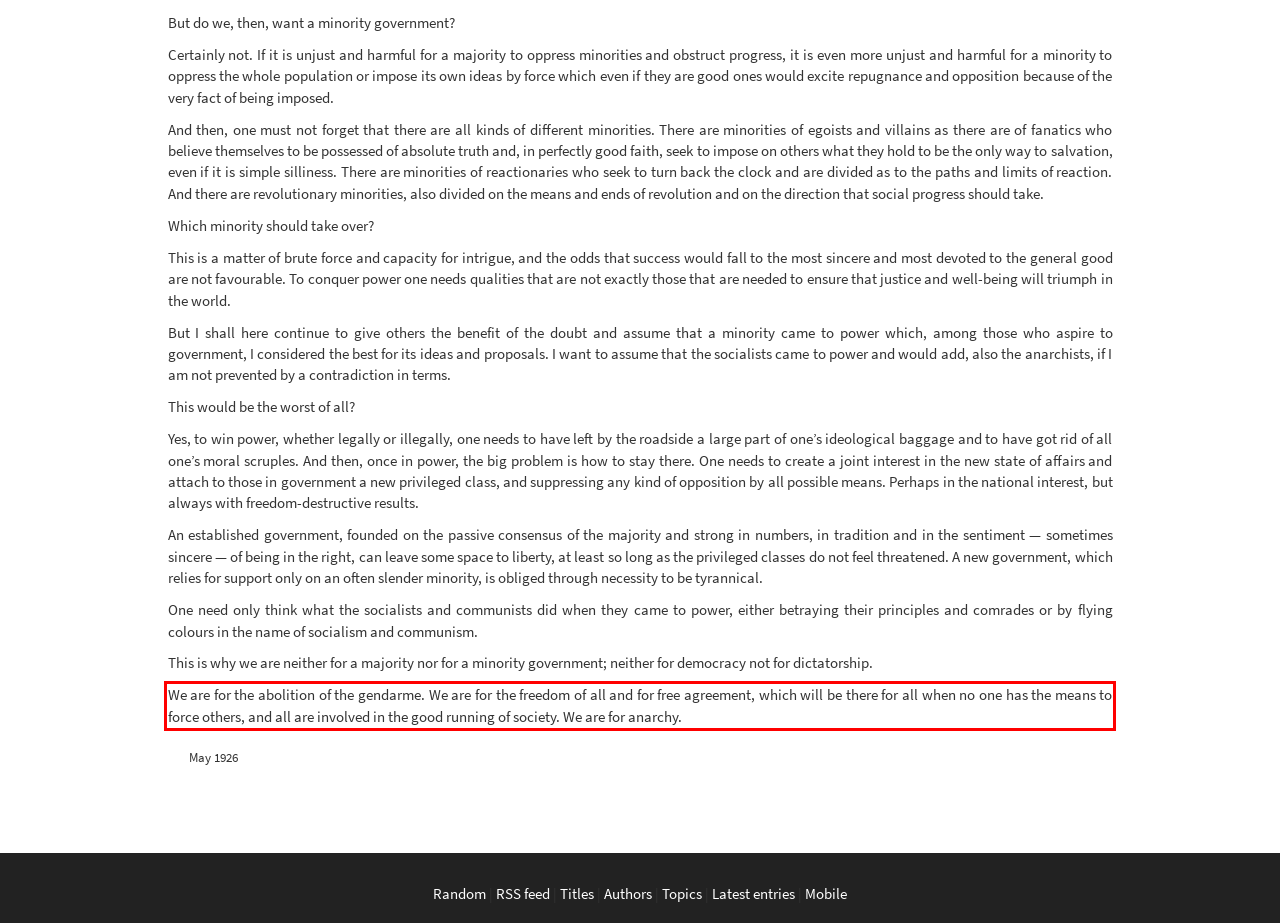You are given a screenshot with a red rectangle. Identify and extract the text within this red bounding box using OCR.

We are for the abolition of the gendarme. We are for the freedom of all and for free agreement, which will be there for all when no one has the means to force others, and all are involved in the good running of society. We are for anarchy.